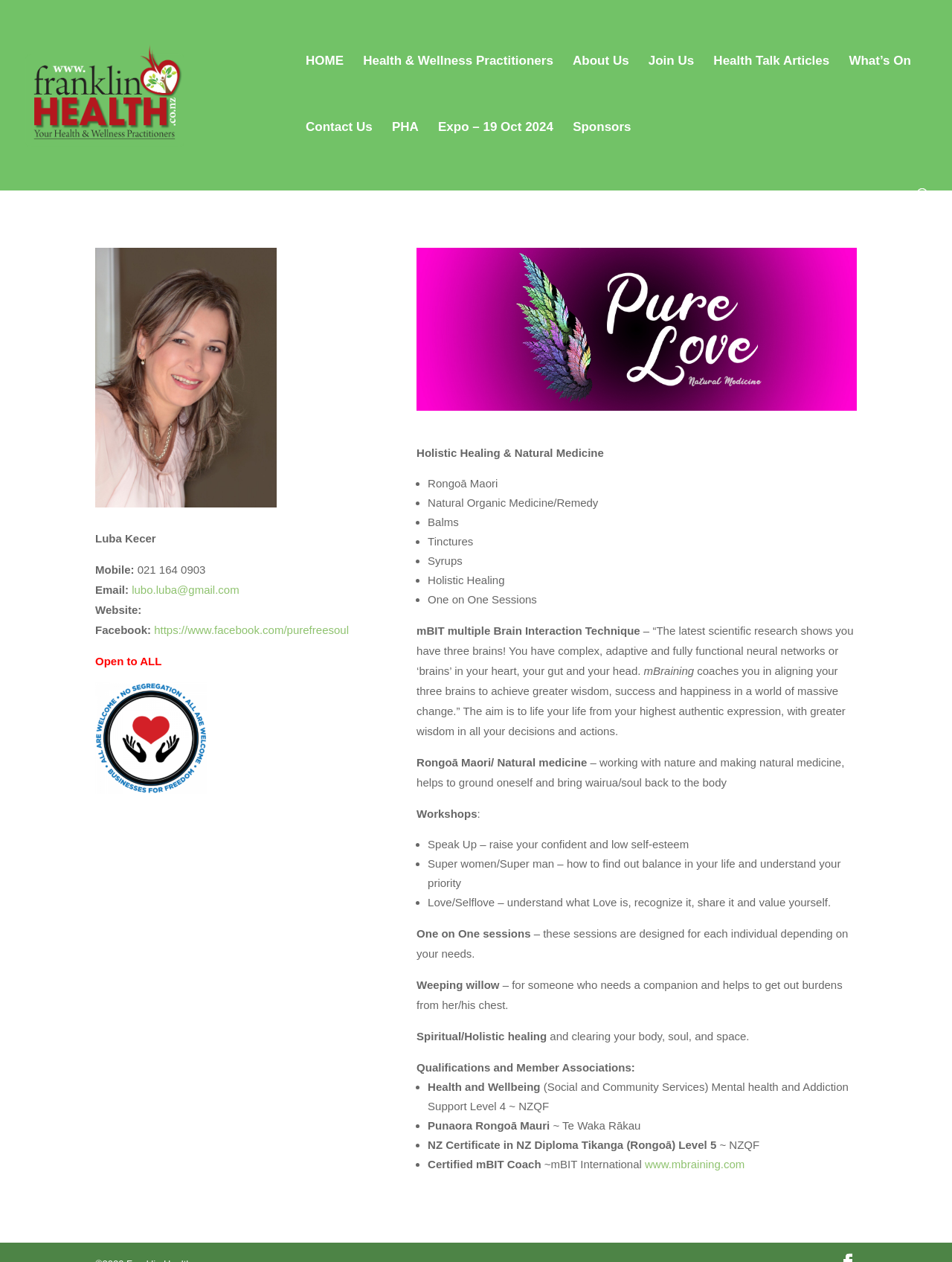Can you determine the bounding box coordinates of the area that needs to be clicked to fulfill the following instruction: "Contact Luba Kecer via email"?

[0.138, 0.462, 0.251, 0.472]